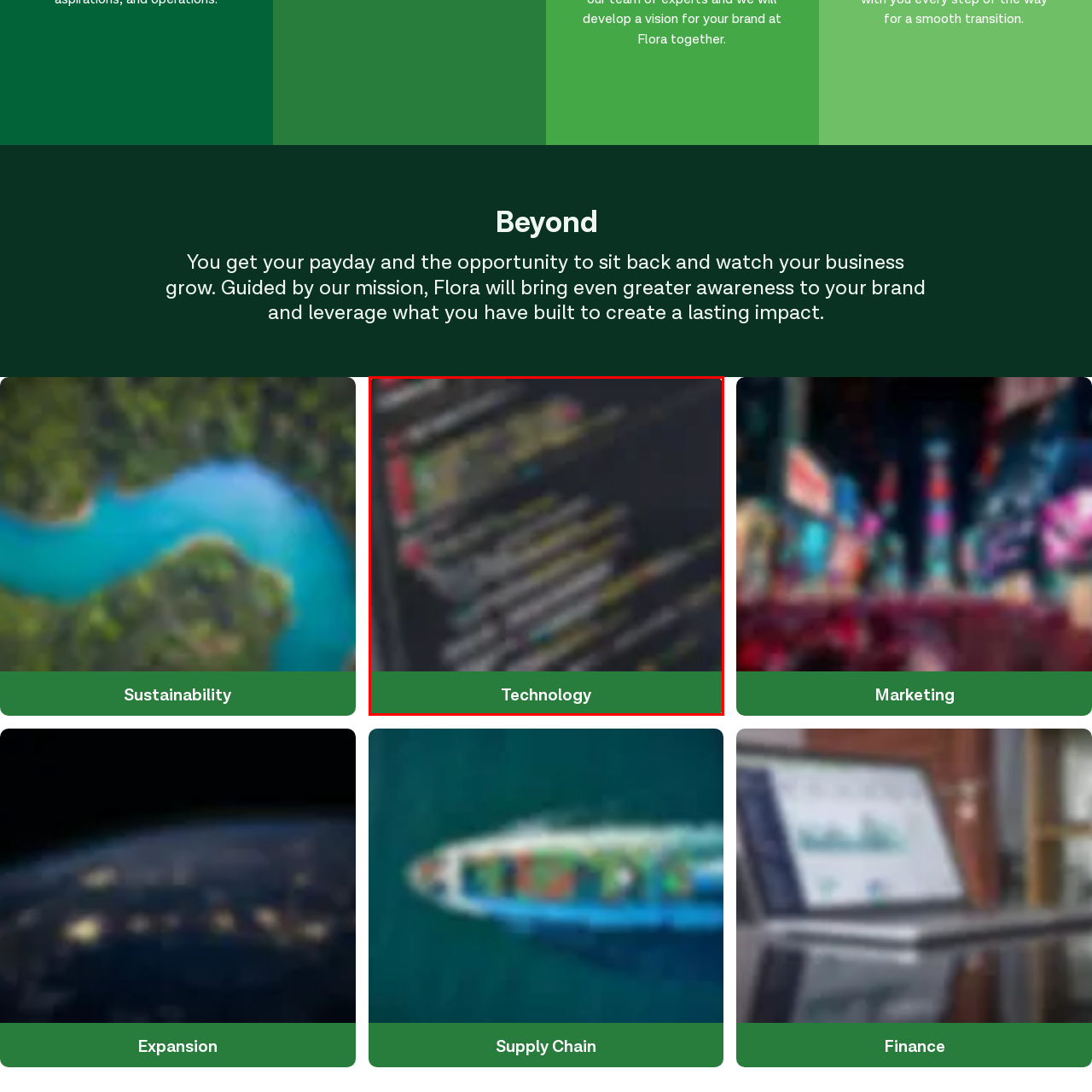Provide a thorough caption for the image that is surrounded by the red boundary.

The image features a blurred background showcasing lines of code, symbolizing the technological aspect of a business environment. At the bottom of the image, a solid green band prominently displays the word "Technology," emphasizing its significance in the context, likely referring to the innovative strategies and tools that drive growth and sustainability for a brand. This visual element reflects the integration of technology in modern business practices and serves as a reminder of its critical role in enhancing operational efficiencies and brand presence.